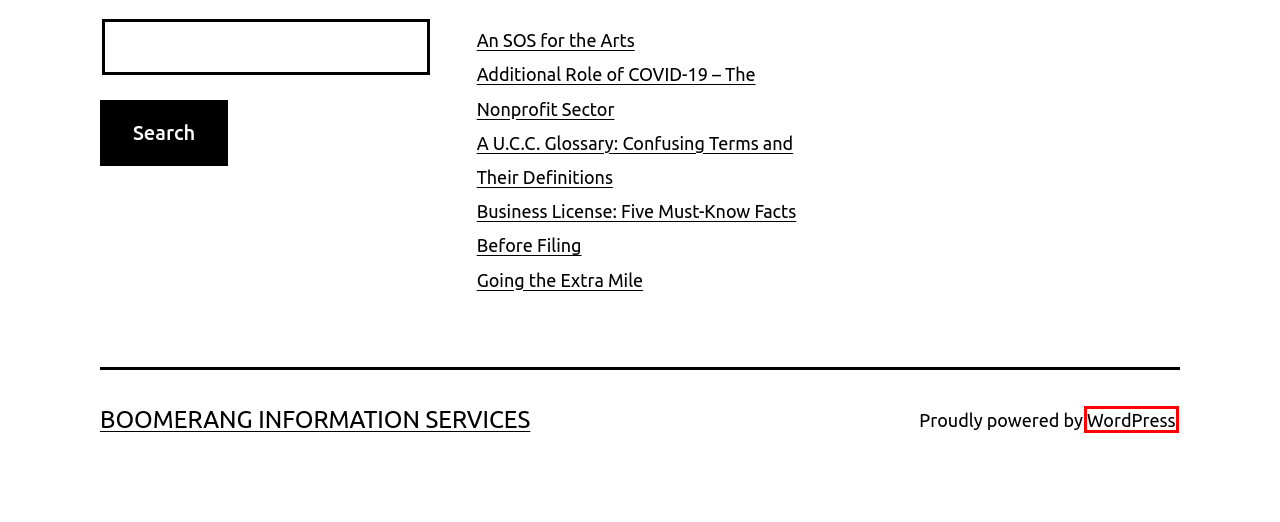Examine the screenshot of a webpage with a red bounding box around a UI element. Your task is to identify the webpage description that best corresponds to the new webpage after clicking the specified element. The given options are:
A. Home - Boomerang Information Services
B. Going the Extra Mile - Boomerang Information Services
C. Business License: Five Must-Know Facts Before Filing - Boomerang Information Services
D. Blog Tool, Publishing Platform, and CMS – WordPress.org
E. boomerangstgng, Author at Boomerang Information Services
F. An SOS for the Arts - Boomerang Information Services
G. A U.C.C. Glossary: Confusing Terms and Their Definitions - Boomerang Information Services
H. Additional Role of COVID-19 - The Nonprofit Sector - Boomerang Information Services

D